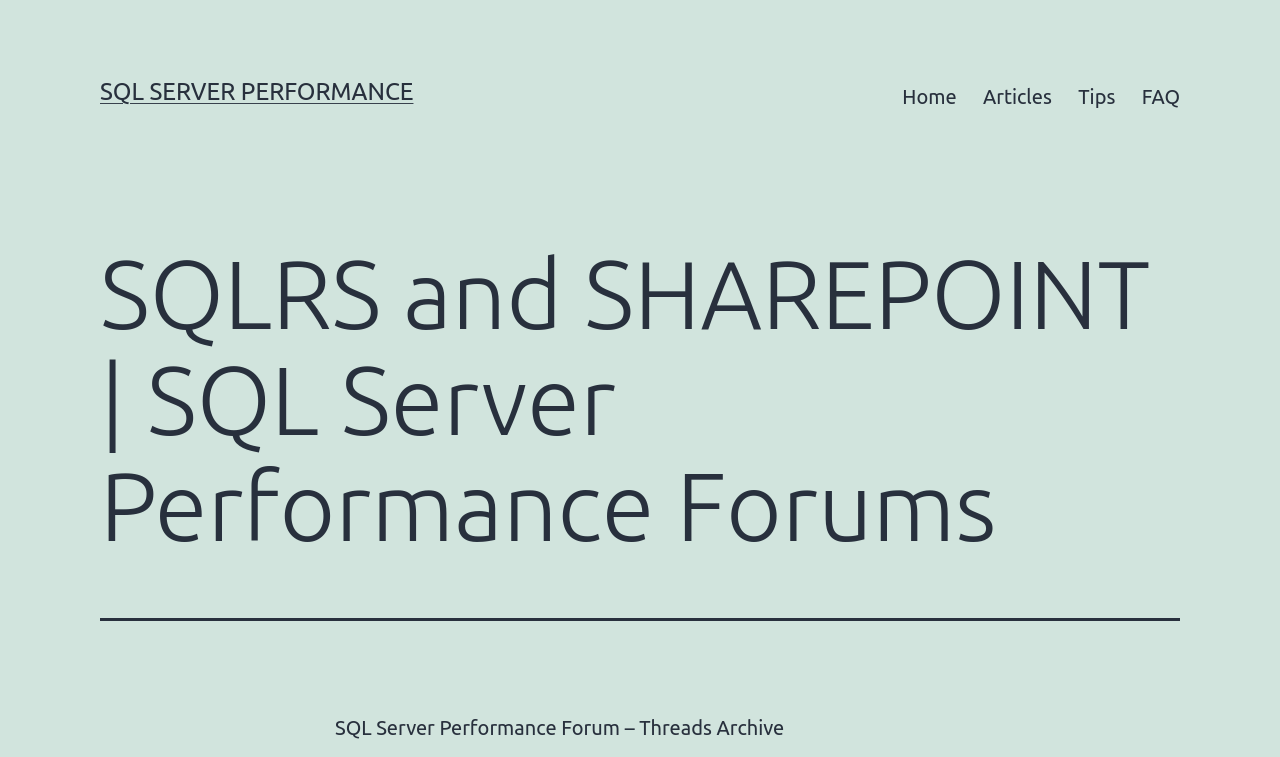Examine the image carefully and respond to the question with a detailed answer: 
What is the name of the forum?

The heading 'SQLRS and SHAREPOINT | SQL Server Performance Forums' suggests that the name of the forum is 'SQL Server Performance Forums'.